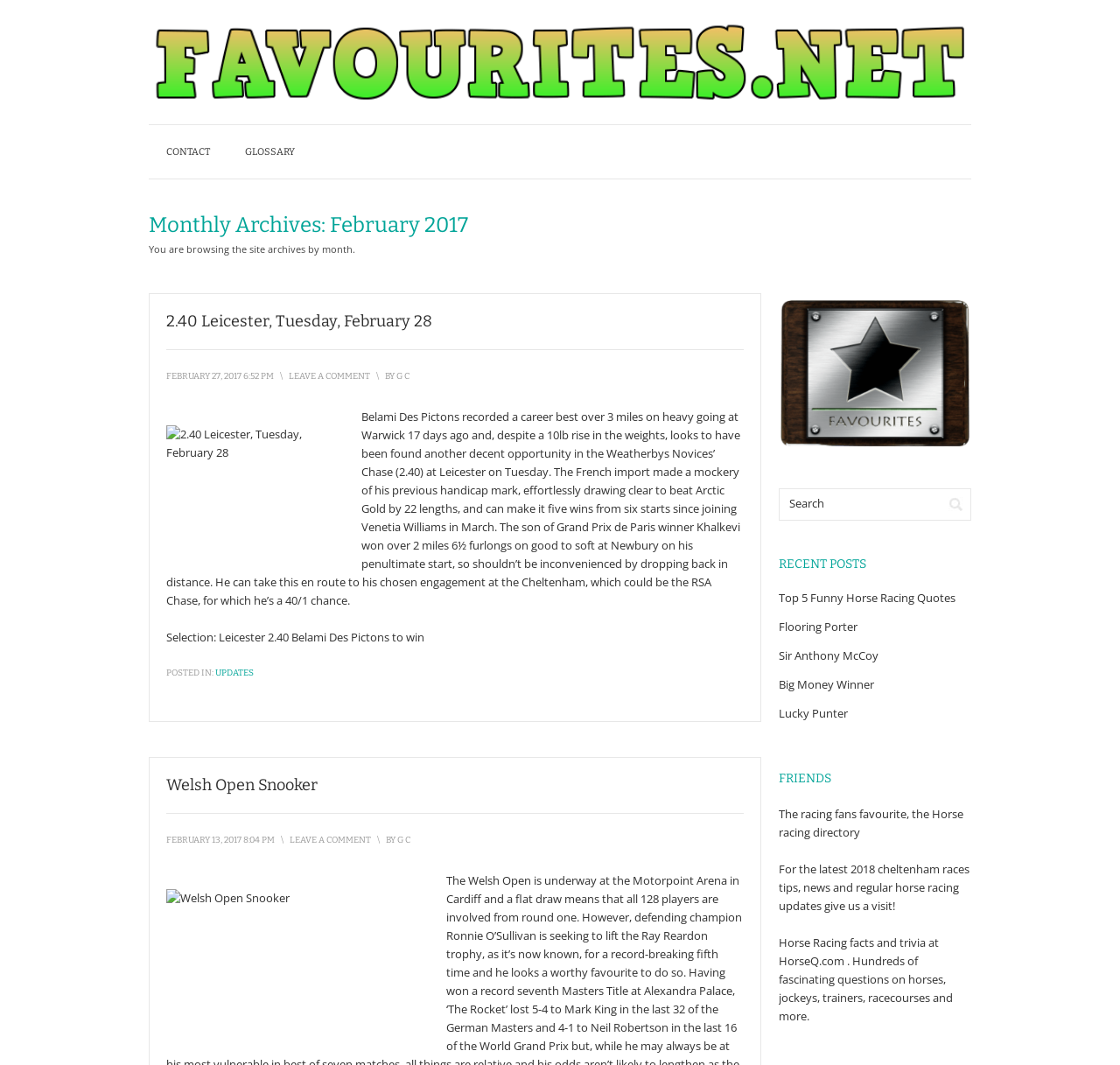Identify the main heading of the webpage and provide its text content.

Monthly Archives: February 2017